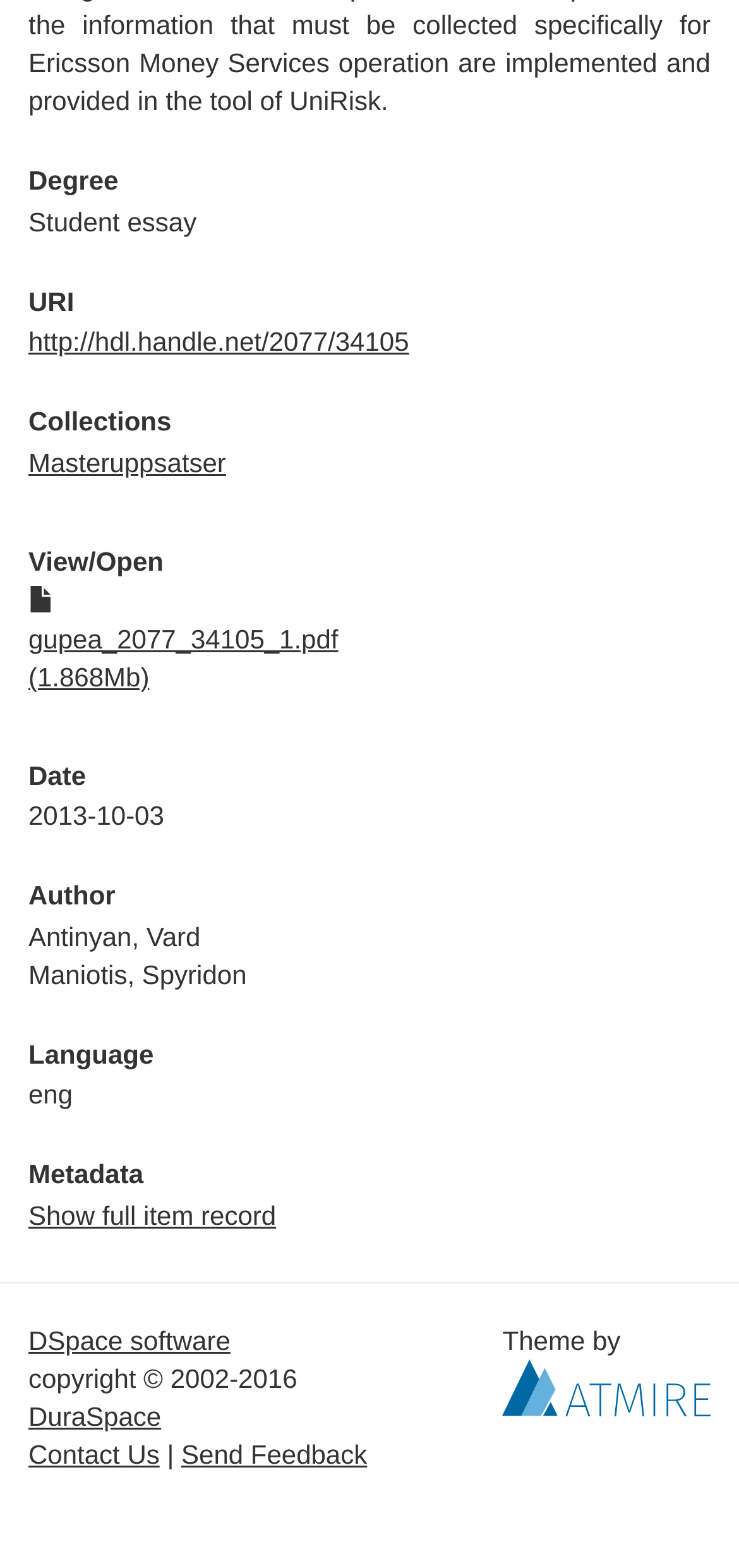Please specify the bounding box coordinates for the clickable region that will help you carry out the instruction: "View the full item record".

[0.038, 0.765, 0.374, 0.784]